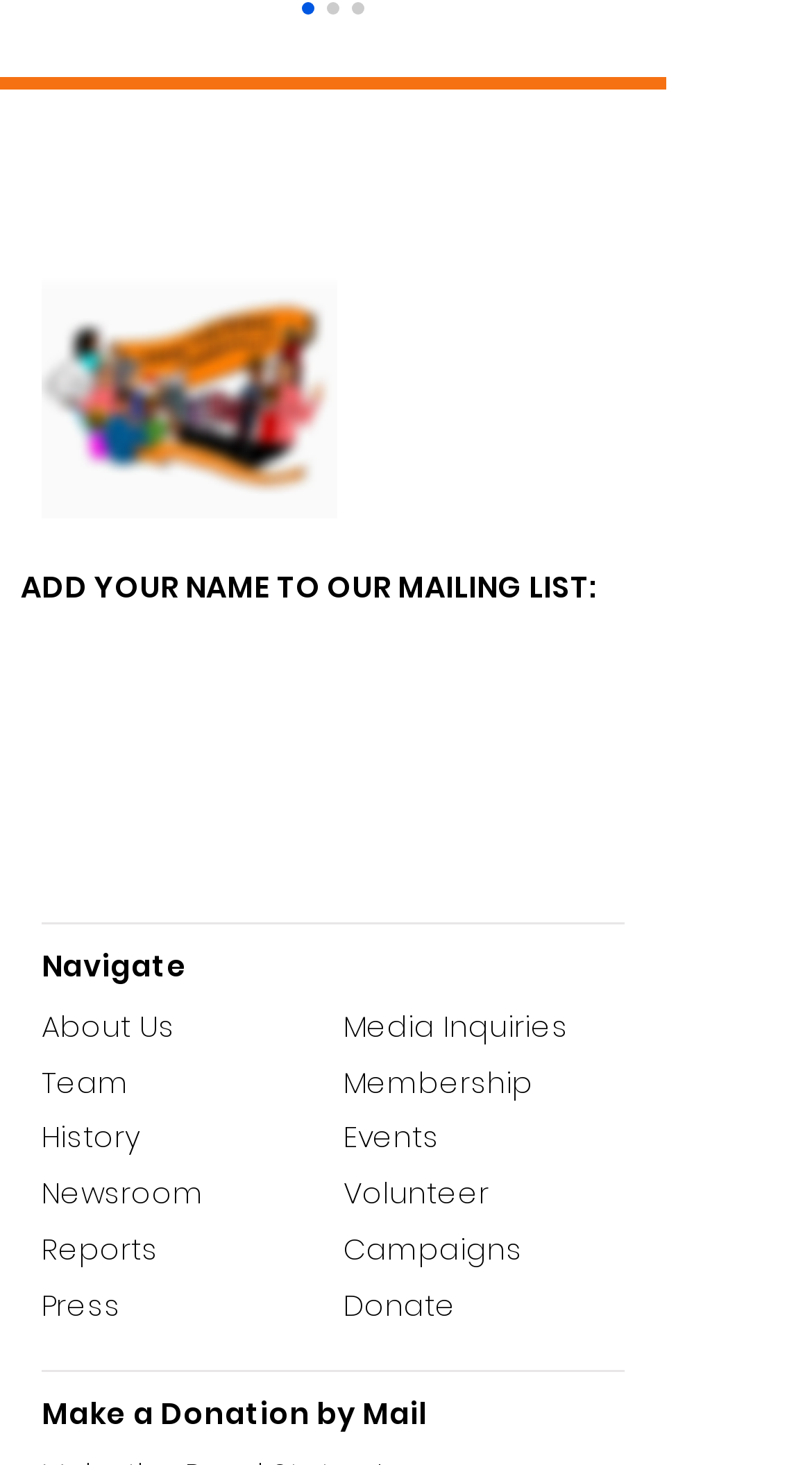Pinpoint the bounding box coordinates of the clickable area needed to execute the instruction: "Read about the history". The coordinates should be specified as four float numbers between 0 and 1, i.e., [left, top, right, bottom].

[0.051, 0.765, 0.172, 0.788]